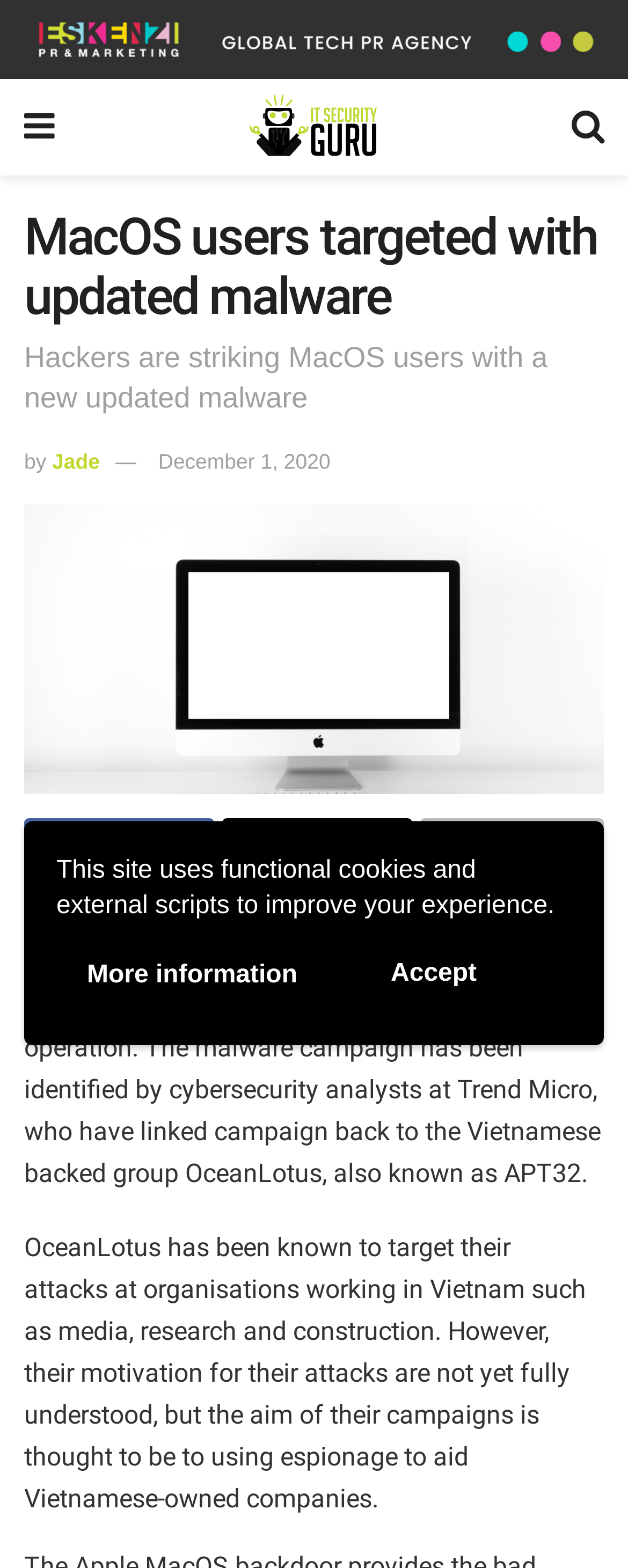Find and indicate the bounding box coordinates of the region you should select to follow the given instruction: "Read the article by Jade".

[0.083, 0.286, 0.159, 0.301]